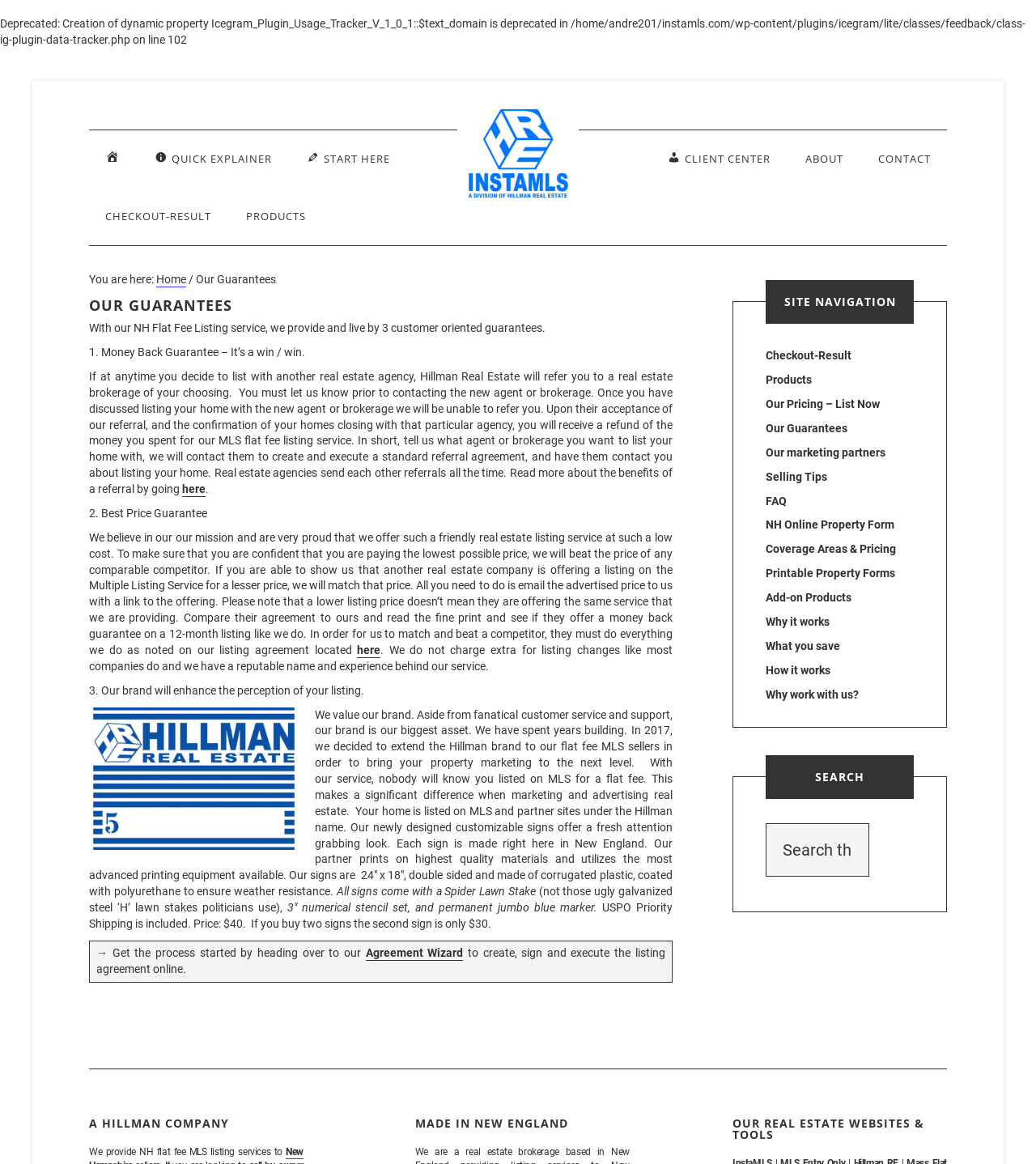Given the element description Start Here, specify the bounding box coordinates of the corresponding UI element in the format (top-left x, top-left y, bottom-right x, bottom-right y). All values must be between 0 and 1.

[0.28, 0.112, 0.392, 0.161]